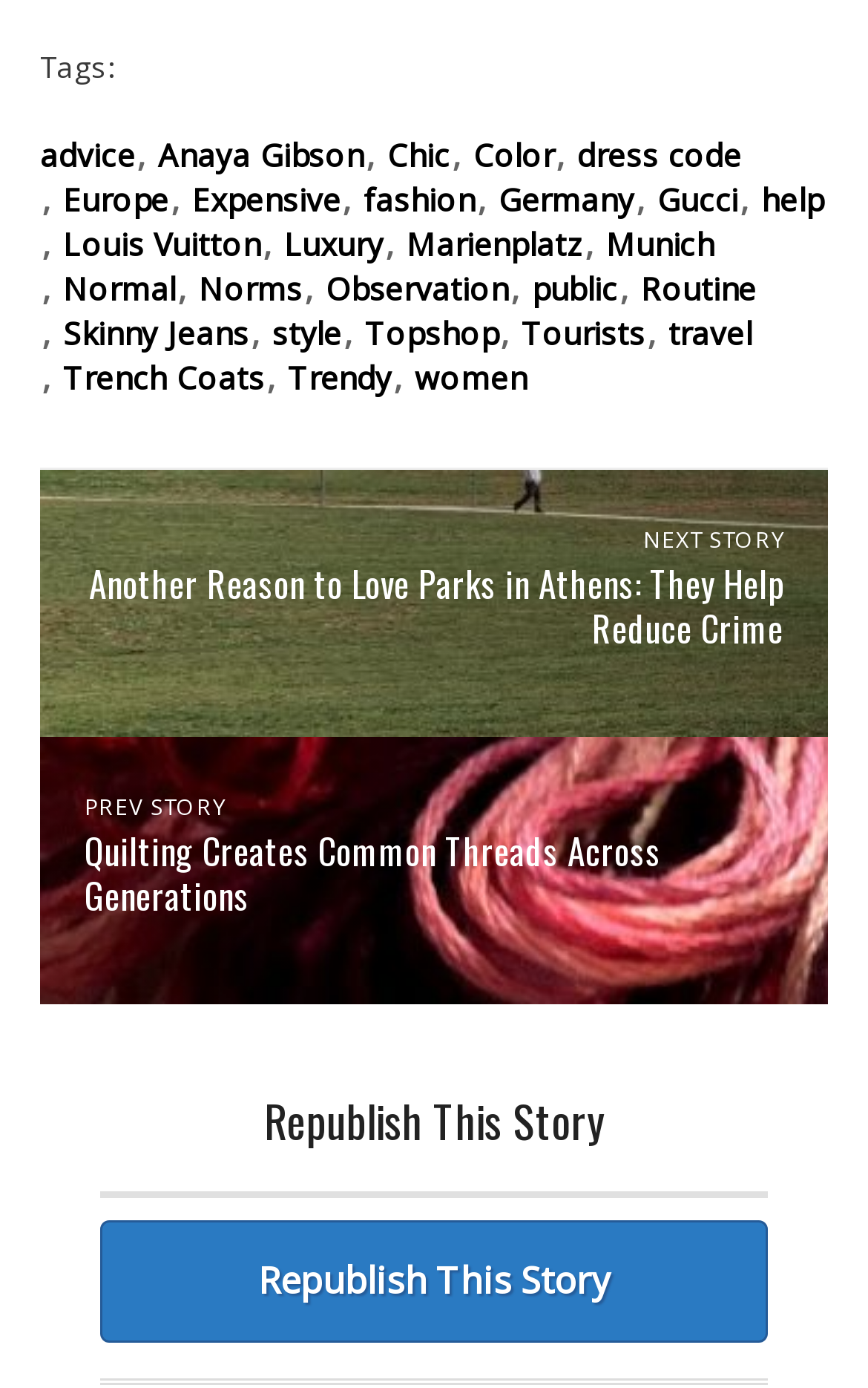What is the topic of the next story?
Using the image, answer in one word or phrase.

Parks in Athens